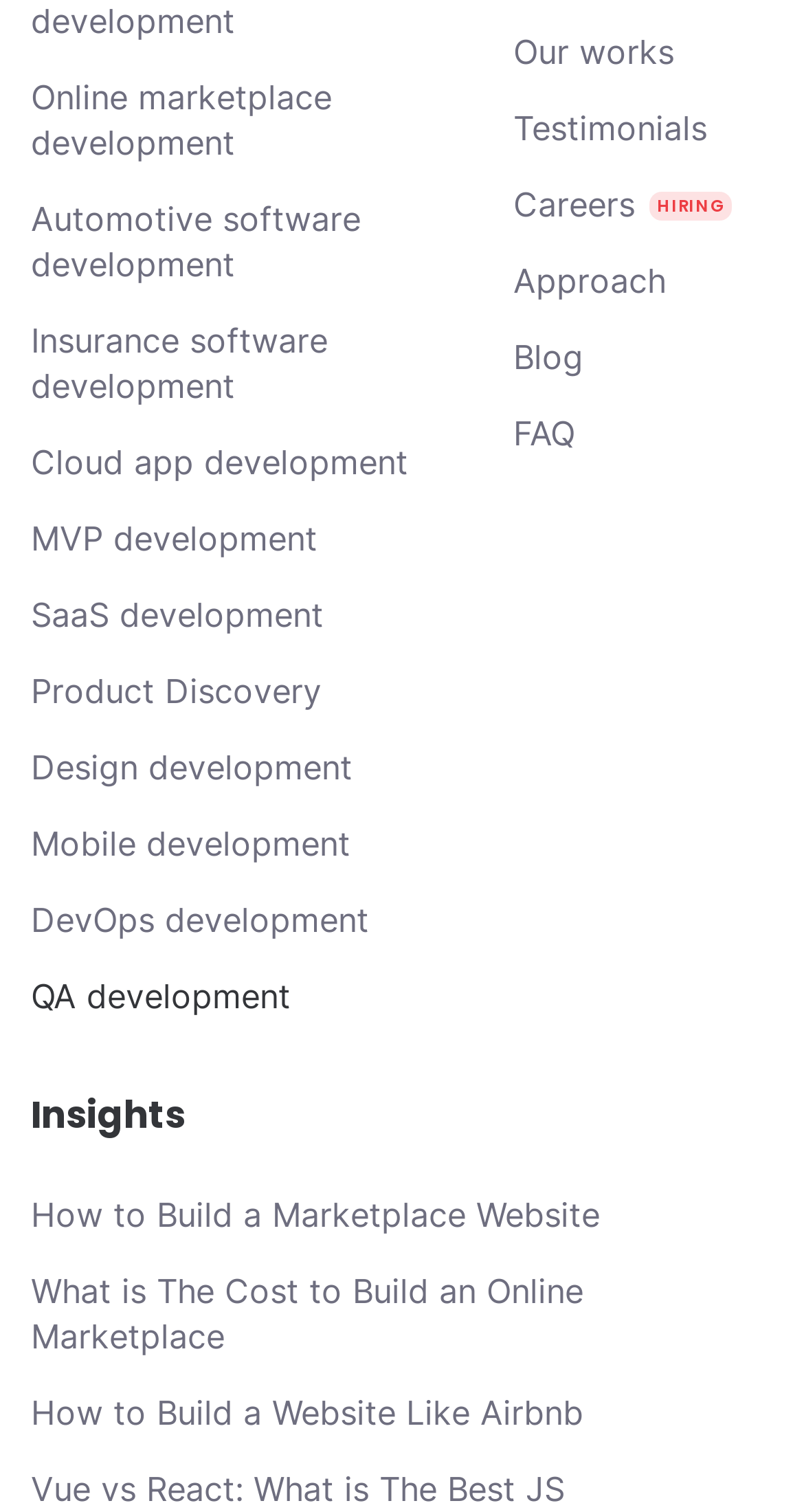How many article links are there in the Insights section?
Answer the question using a single word or phrase, according to the image.

3